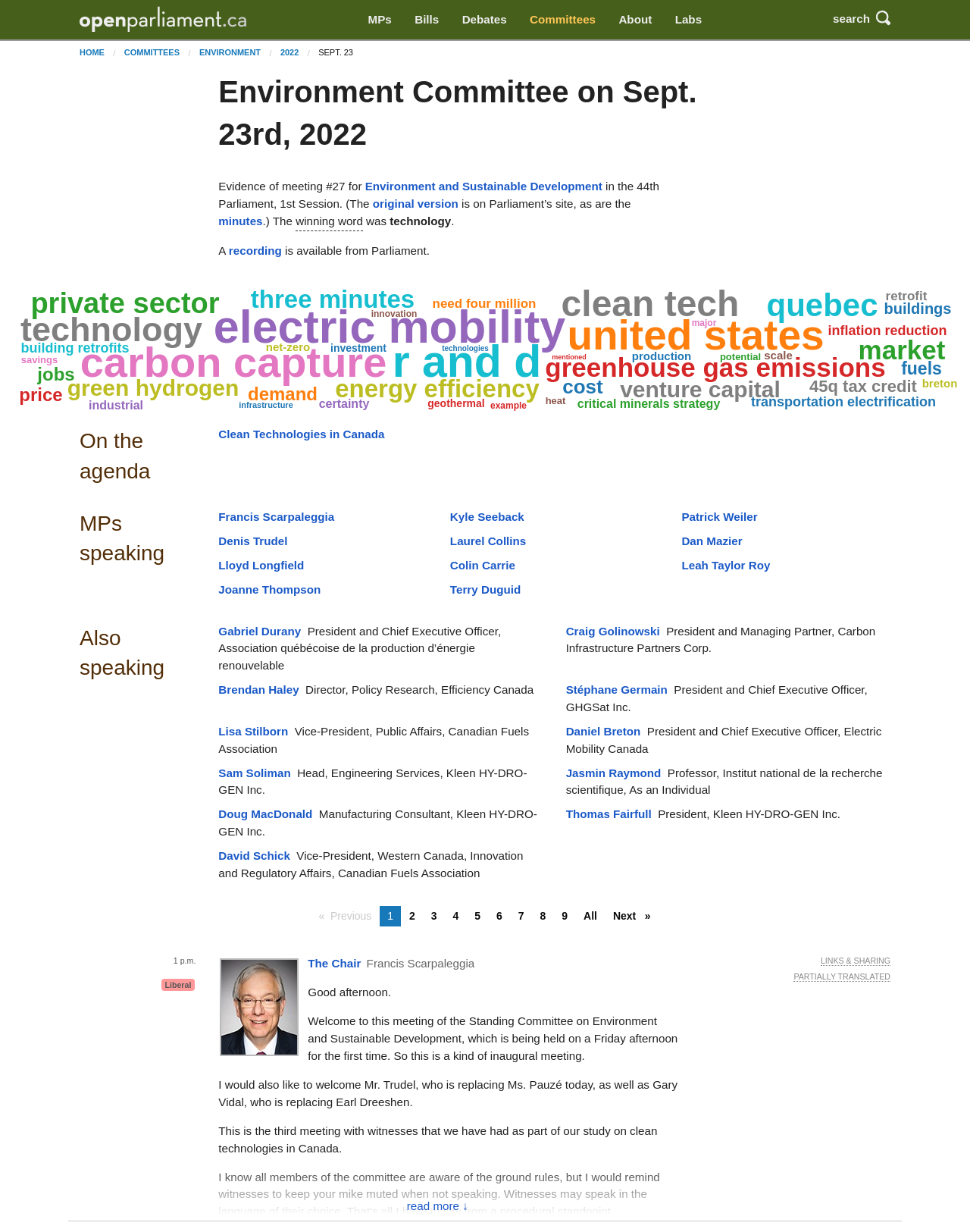From the screenshot, find the bounding box of the UI element matching this description: "Craig Golinowski". Supply the bounding box coordinates in the form [left, top, right, bottom], each a float between 0 and 1.

[0.225, 0.021, 0.325, 0.031]